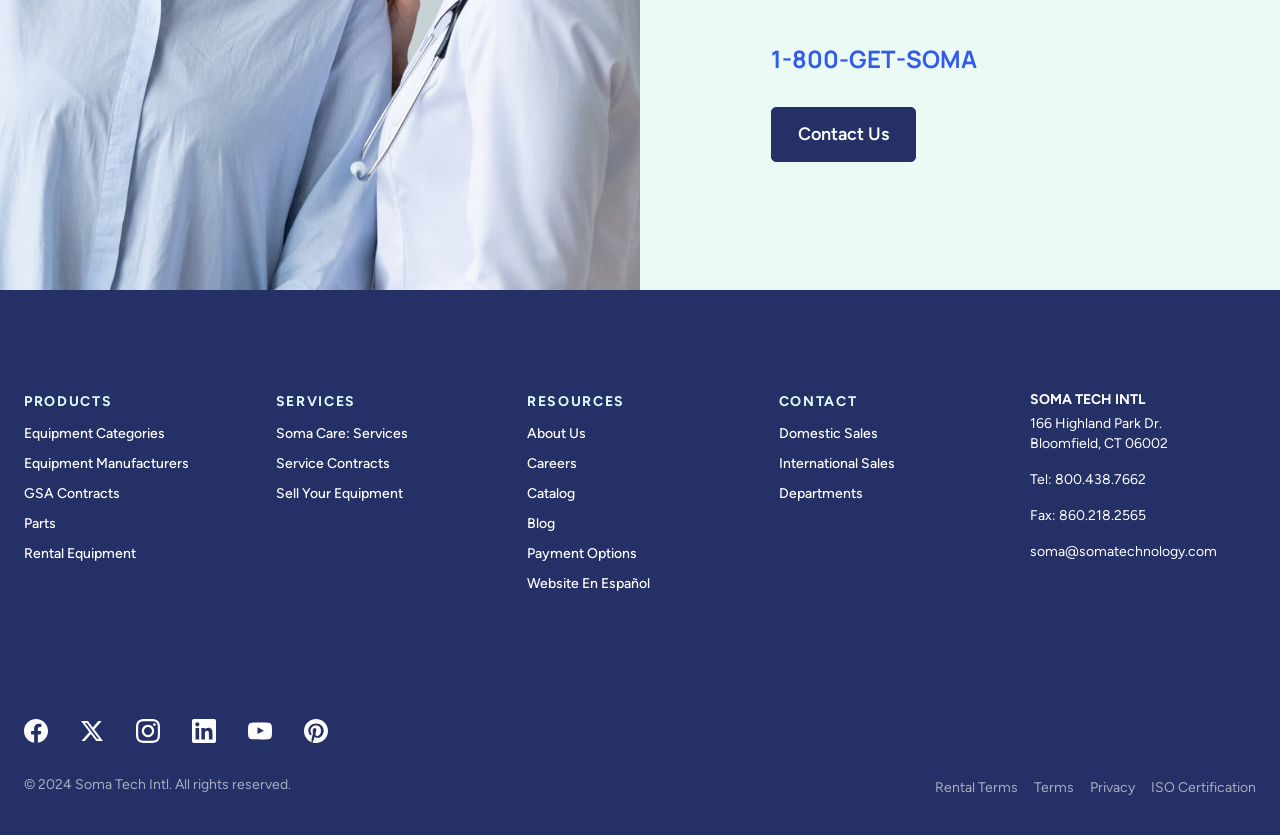What is the company name?
Please answer the question with as much detail and depth as you can.

The company name can be found in the top-right corner of the webpage, where it is written in a static text element as 'SOMA TECH INTL'.